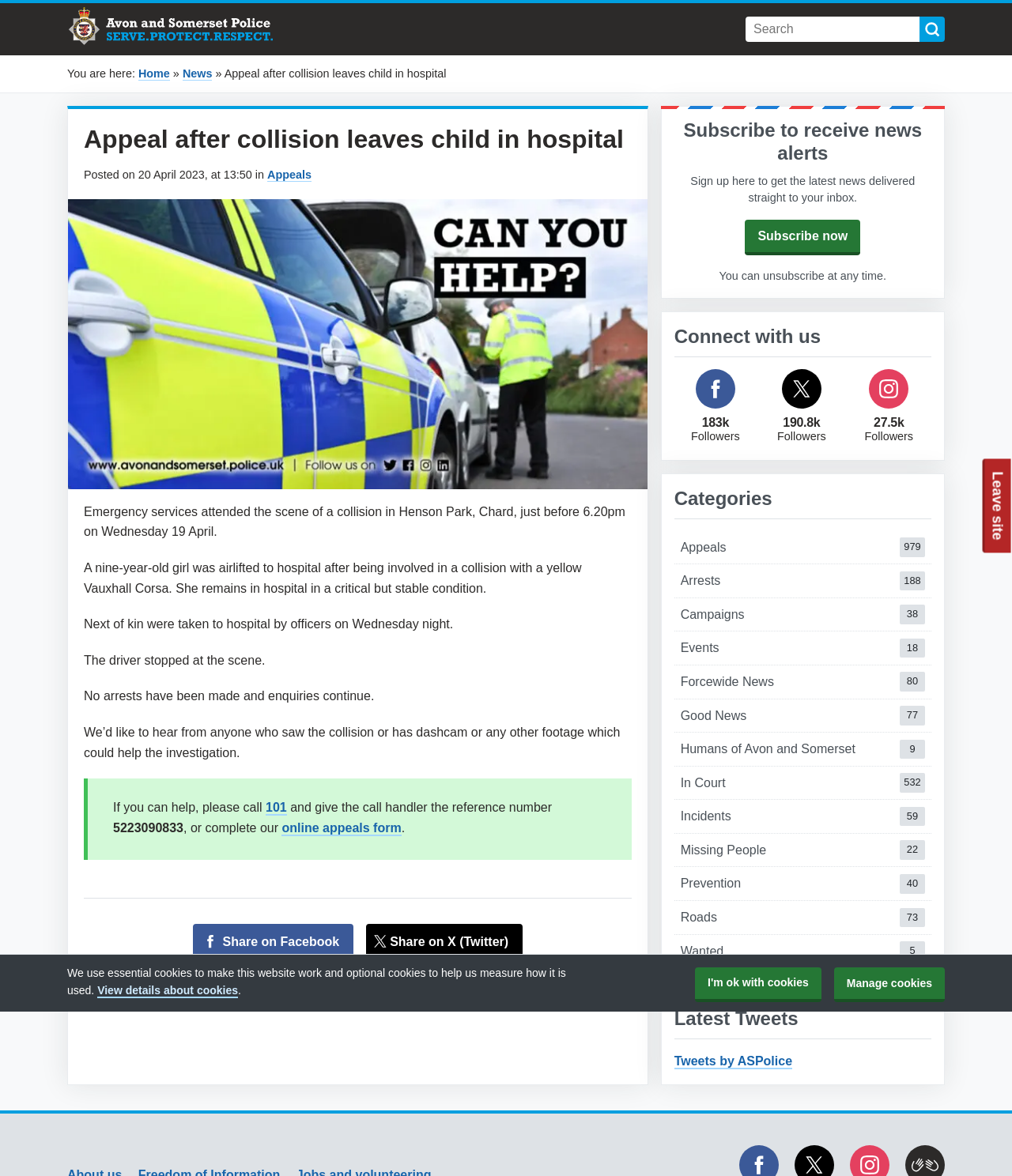Identify the coordinates of the bounding box for the element that must be clicked to accomplish the instruction: "Search for something".

[0.737, 0.014, 0.934, 0.036]